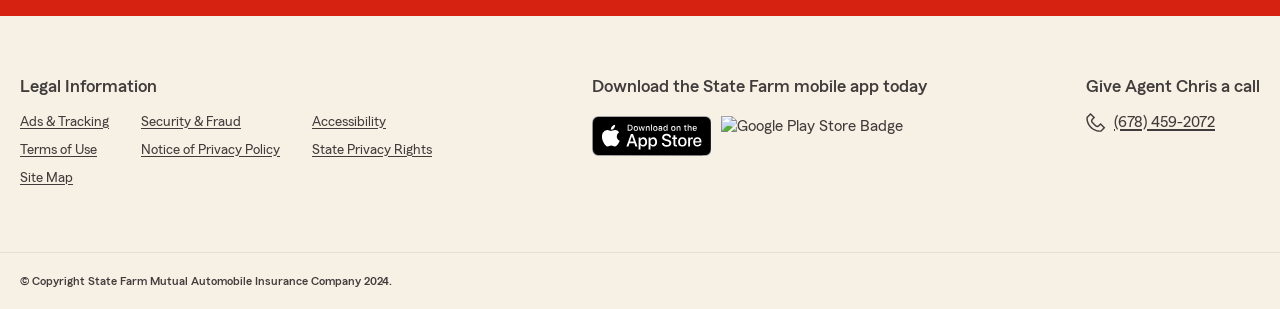Find the bounding box coordinates corresponding to the UI element with the description: "aria-label="Download on the App Store"". The coordinates should be formatted as [left, top, right, bottom], with values as floats between 0 and 1.

[0.462, 0.375, 0.556, 0.504]